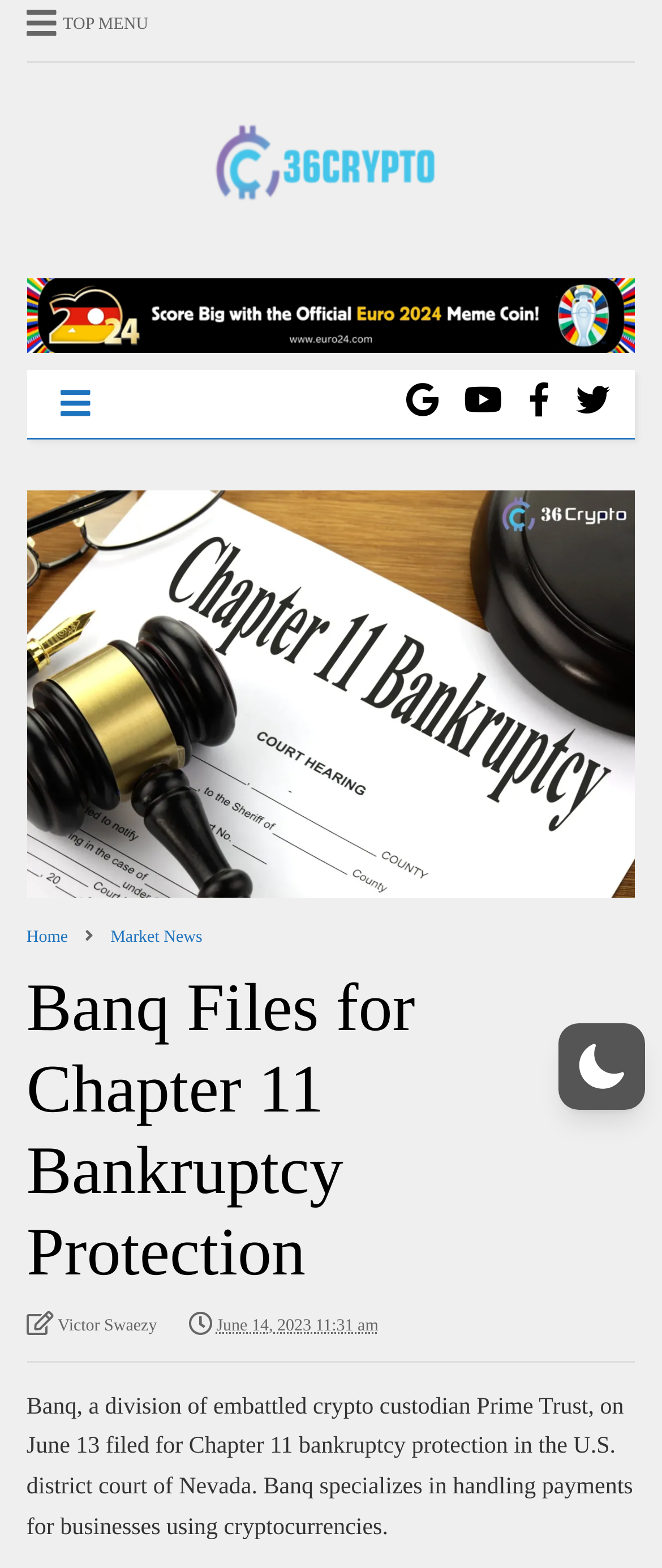Generate a comprehensive description of the webpage content.

The webpage is about Banq, a division of Prime Trust, filing for Chapter 11 bankruptcy protection. At the top, there is a menu with the title "TOP MENU" and a heading "36Crypto" with a corresponding image. Below the menu, there are two banners, one for "36Crypto" and another for "euro24 banner", both with their respective images.

On the right side of the top section, there are four social media links represented by icons. Below these icons, there is a large image related to the news article "Banq Files for Chapter 11 Bankruptcy Protection".

The main content of the webpage is divided into two sections. The first section has a heading "Banq Files for Chapter 11 Bankruptcy Protection" and a link to the "Home" page. Next to the "Home" link, there is a link to "Market News". Below these links, there is a heading with the same title as the webpage, followed by the author's name "Victor Swaezy" and the date "June 14, 2023 11:31 am".

The second section contains a paragraph of text summarizing the news article, which states that Banq, a division of Prime Trust, has filed for Chapter 11 bankruptcy protection in the U.S. district court of Nevada, and that Banq specializes in handling payments for businesses using cryptocurrencies. On the right side of this section, there is a small image.